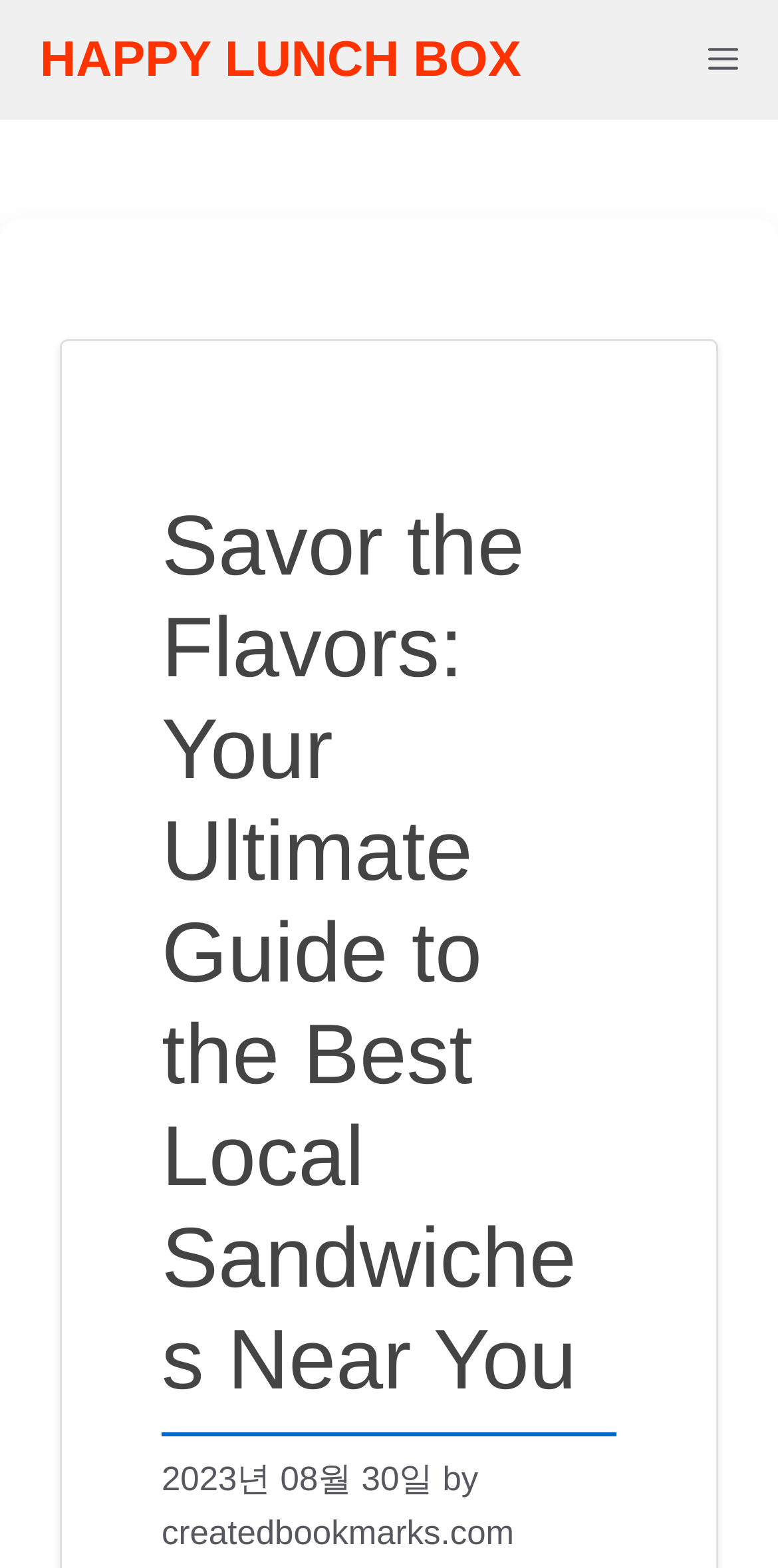Provide your answer in one word or a succinct phrase for the question: 
What is the date of the article?

2023년 08월 30일